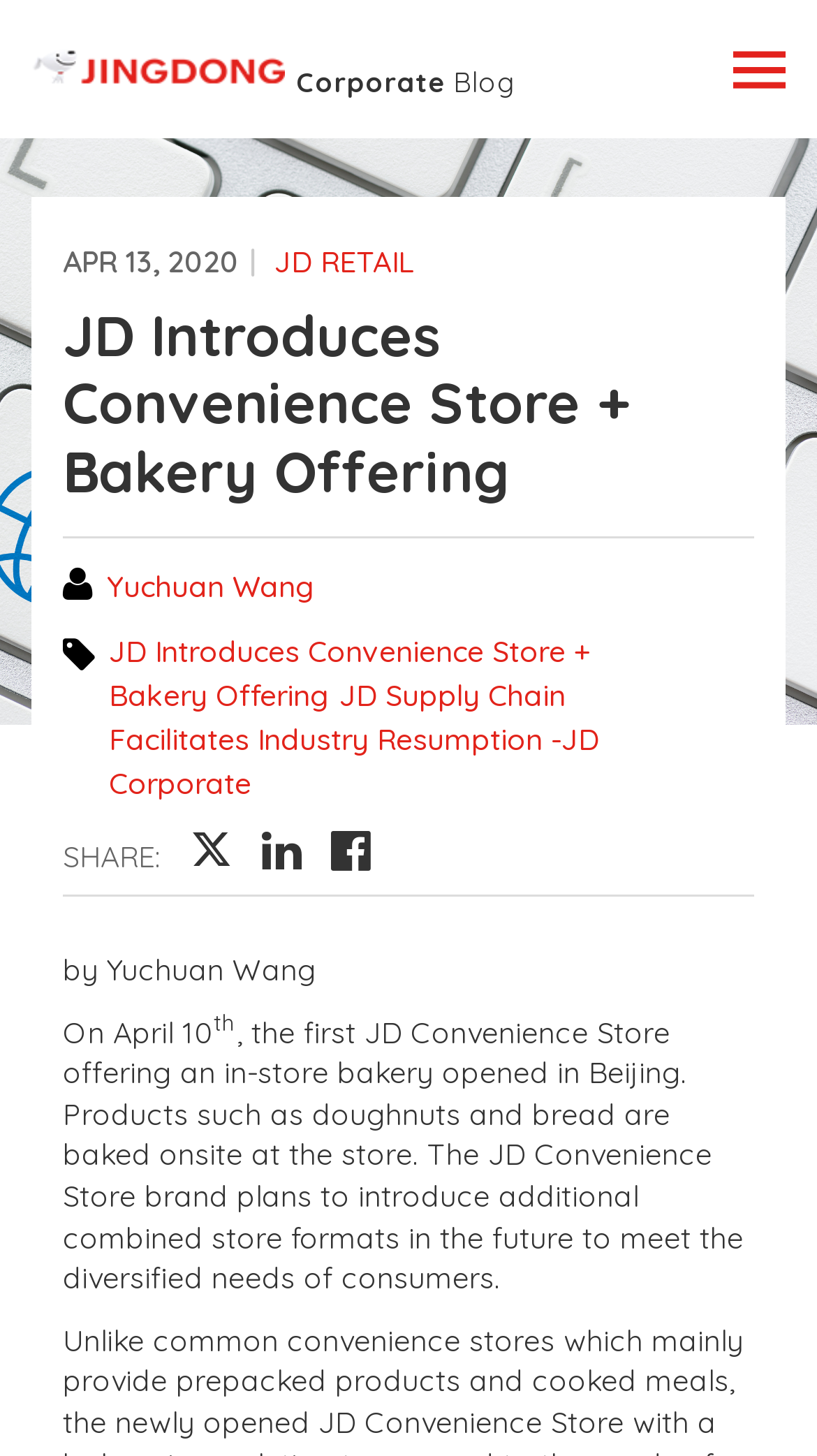From the given element description: "Ok", find the bounding box for the UI element. Provide the coordinates as four float numbers between 0 and 1, in the order [left, top, right, bottom].

None